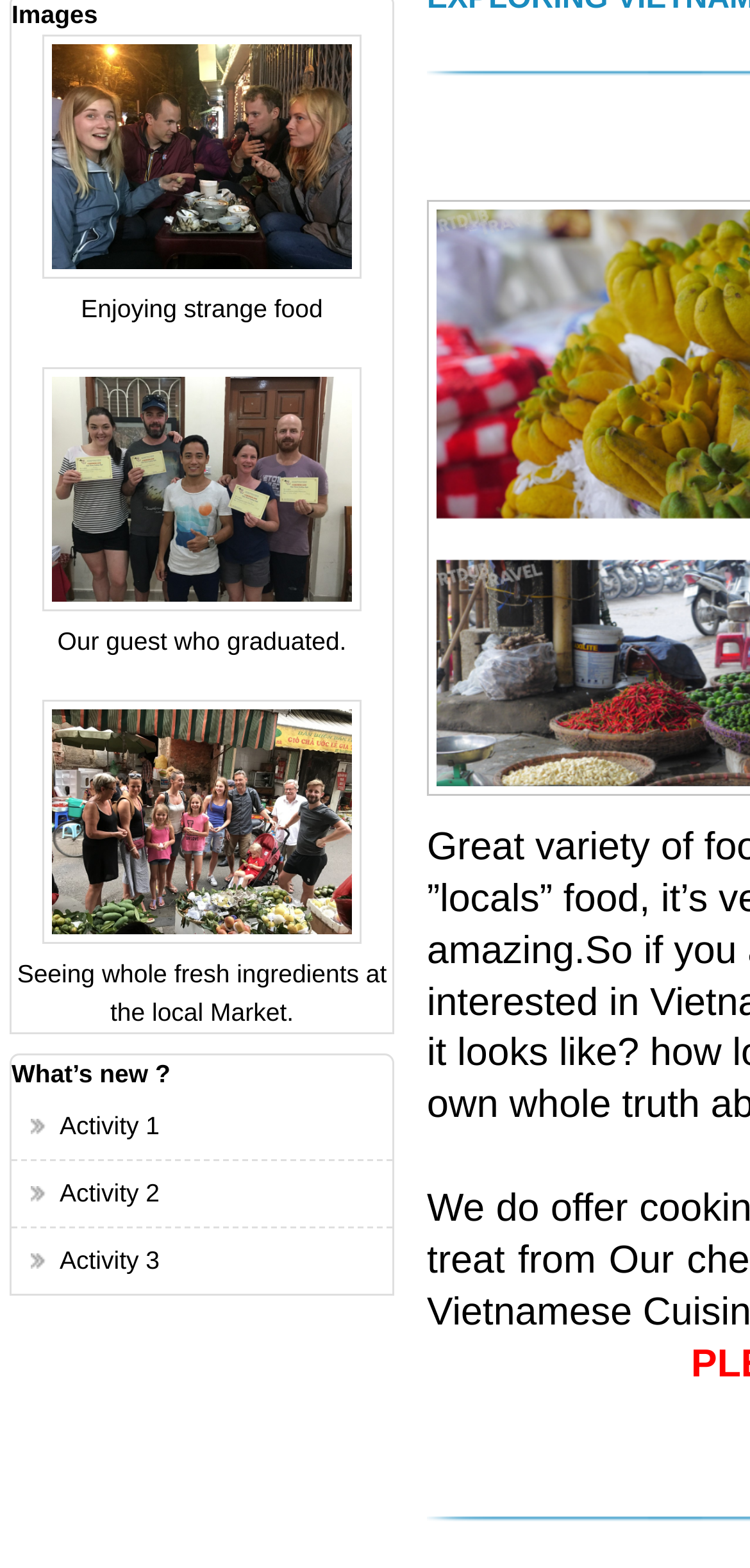Determine the bounding box for the described UI element: "parent_node: Enjoying strange food".

[0.015, 0.658, 0.523, 0.821]